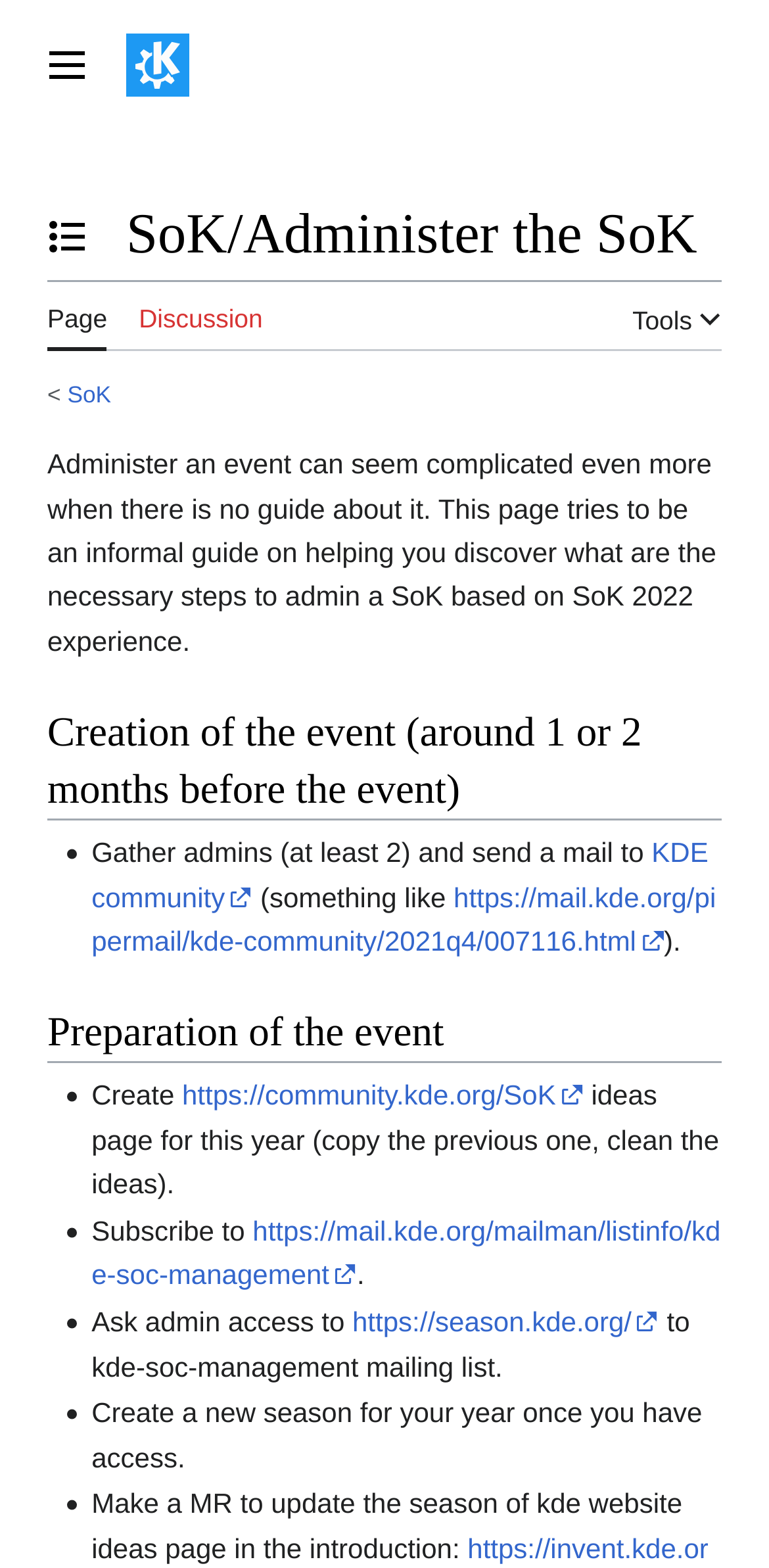What is the minimum number of admins required to create an event?
Please describe in detail the information shown in the image to answer the question.

Based on the webpage content, it is mentioned that at least two admins are required to create an event, as stated in the section 'Creation of the event (around 1 or 2 months before the event)'.